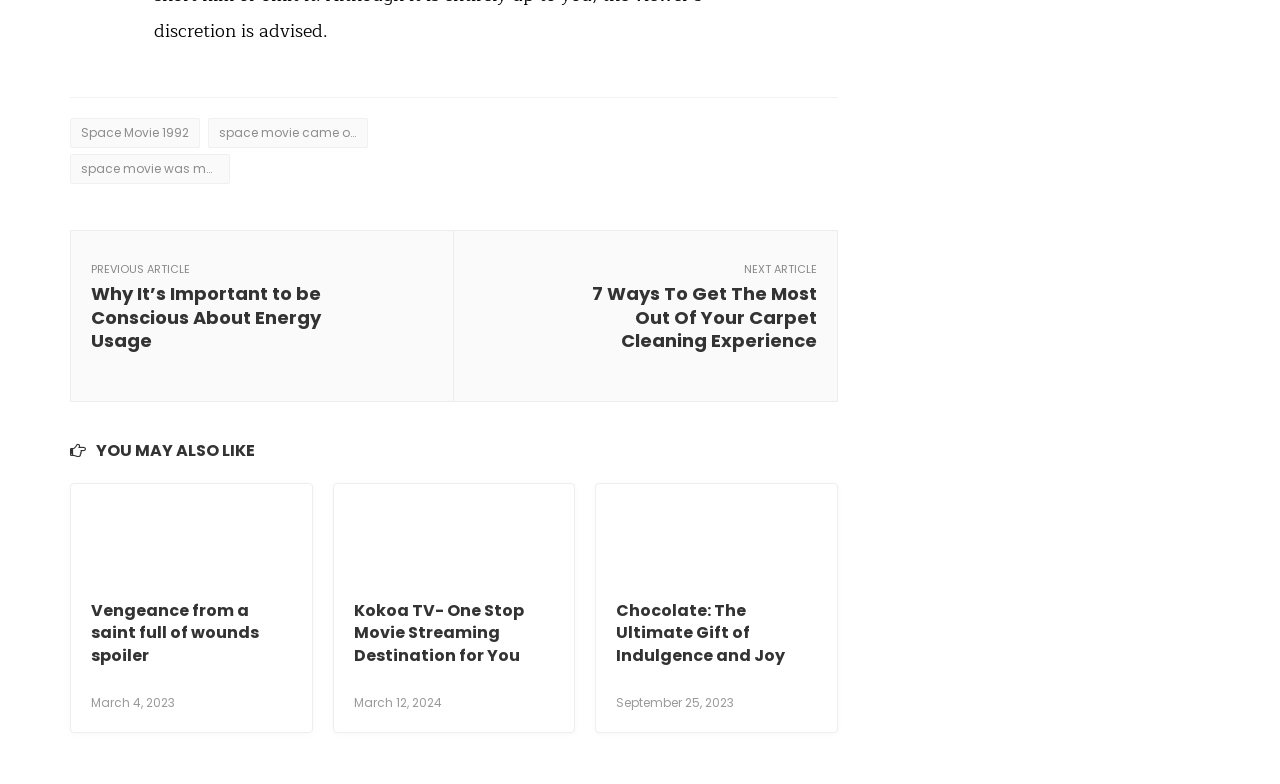Provide a thorough and detailed response to the question by examining the image: 
What is the date of the second article in the 'YOU MAY ALSO LIKE' section?

I looked at the second article element under the 'YOU MAY ALSO LIKE' heading and found the abbreviation text 'March 12, 2024', which indicates the date of the article.